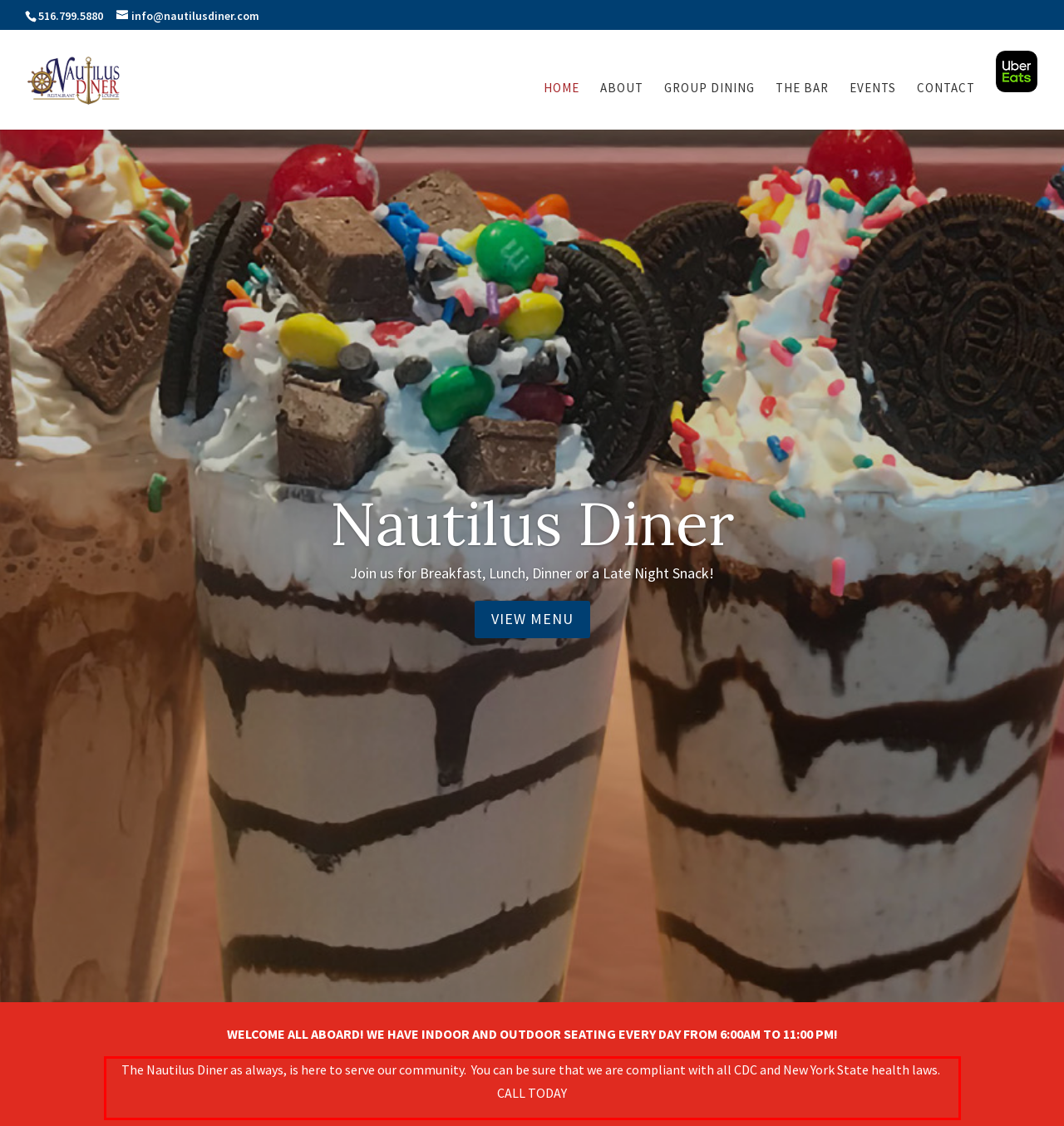Observe the screenshot of the webpage that includes a red rectangle bounding box. Conduct OCR on the content inside this red bounding box and generate the text.

The Nautilus Diner as always, is here to serve our community. You can be sure that we are compliant with all CDC and New York State health laws. CALL TODAY